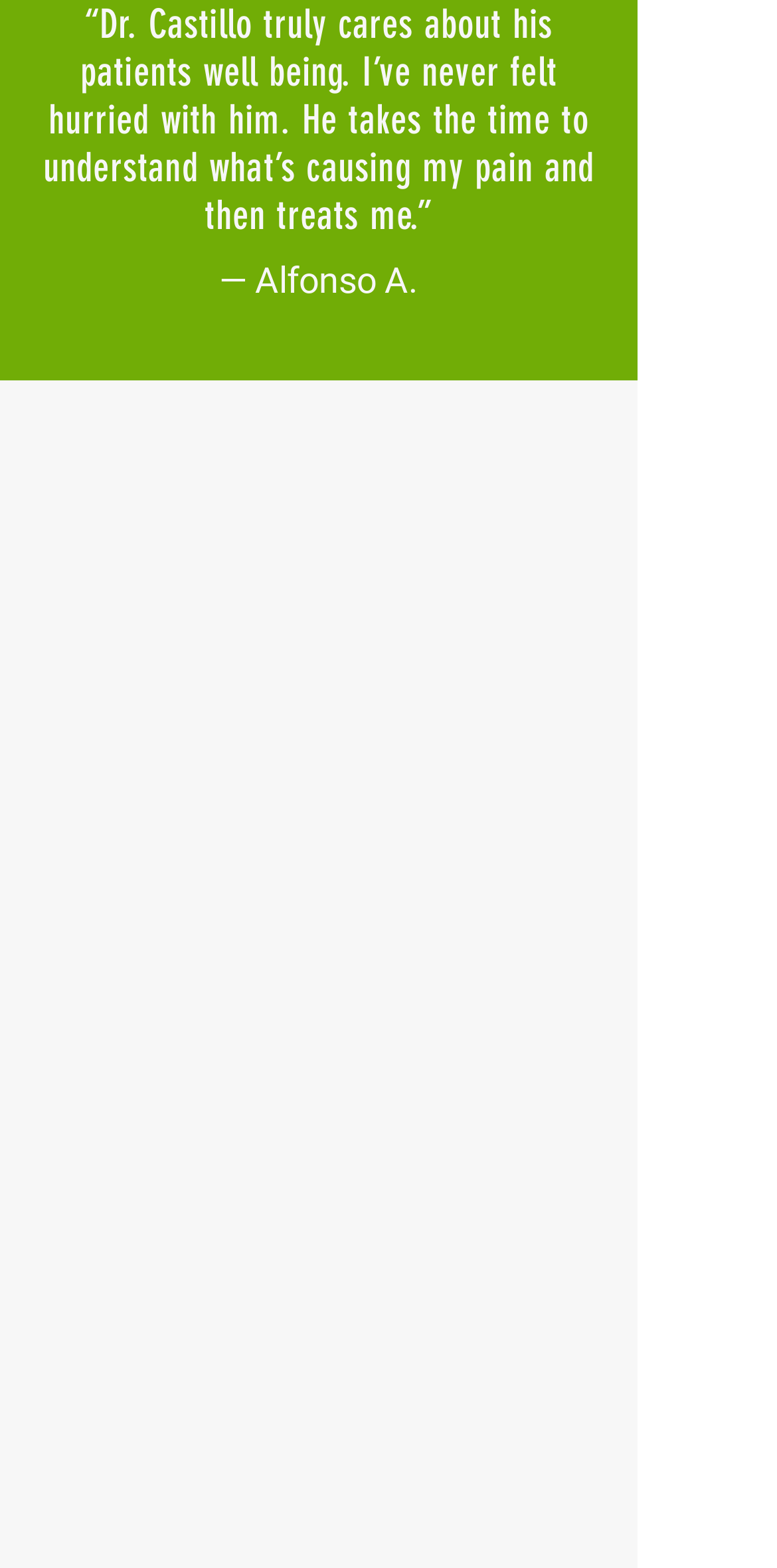Answer this question using a single word or a brief phrase:
What is the doctor's attitude towards his patients?

Cares about their well-being